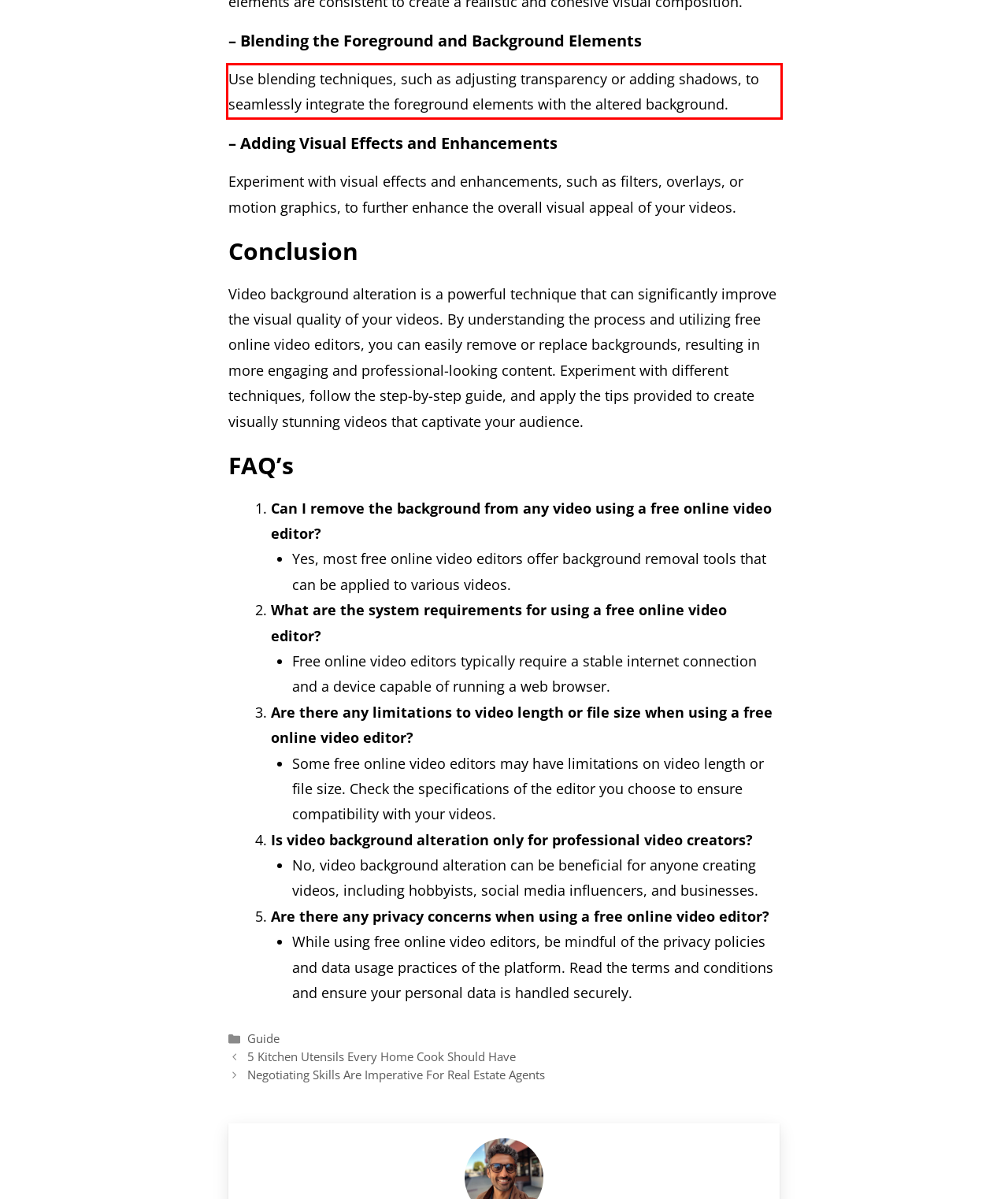The screenshot provided shows a webpage with a red bounding box. Apply OCR to the text within this red bounding box and provide the extracted content.

Use blending techniques, such as adjusting transparency or adding shadows, to seamlessly integrate the foreground elements with the altered background.